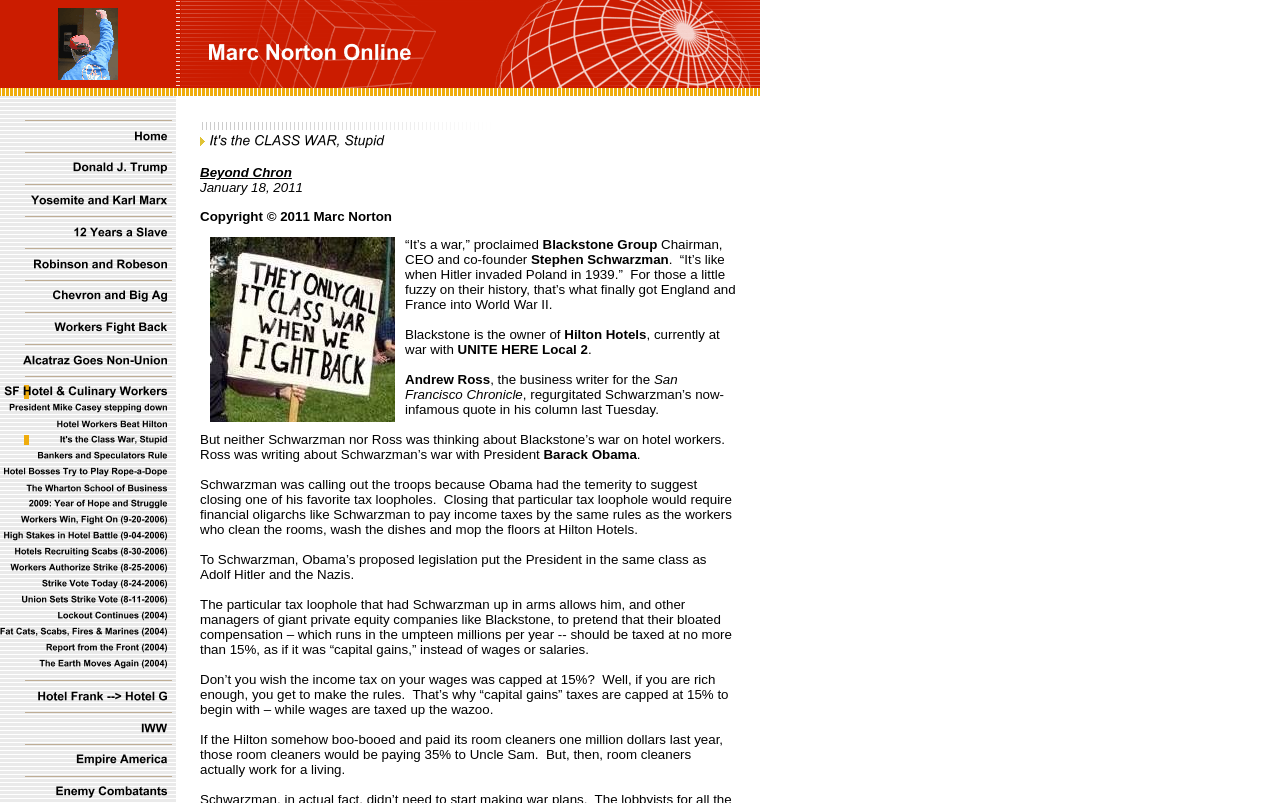Please reply with a single word or brief phrase to the question: 
What is the topic of the last article?

Robinson and Robeson